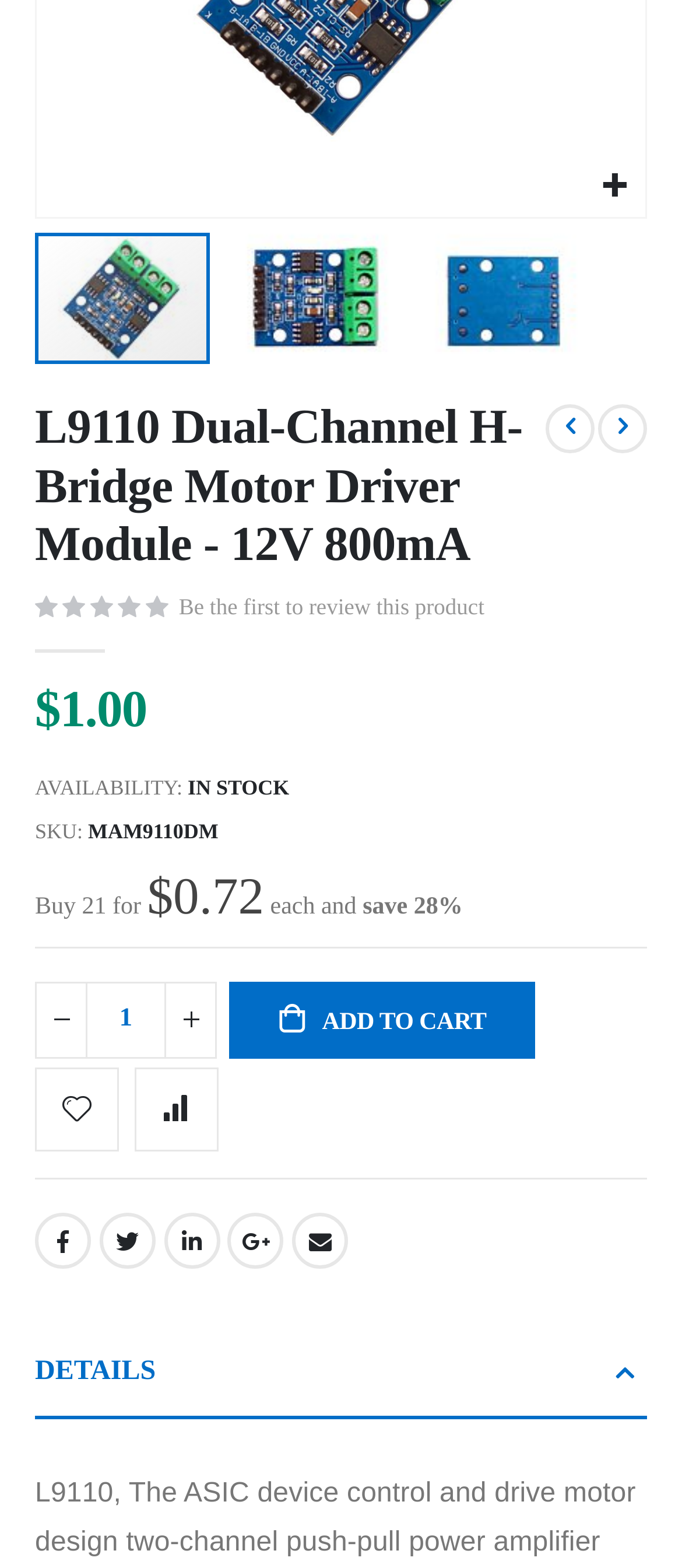From the webpage screenshot, identify the region described by Add to Cart. Provide the bounding box coordinates as (top-left x, top-left y, bottom-right x, bottom-right y), with each value being a floating point number between 0 and 1.

[0.337, 0.626, 0.785, 0.675]